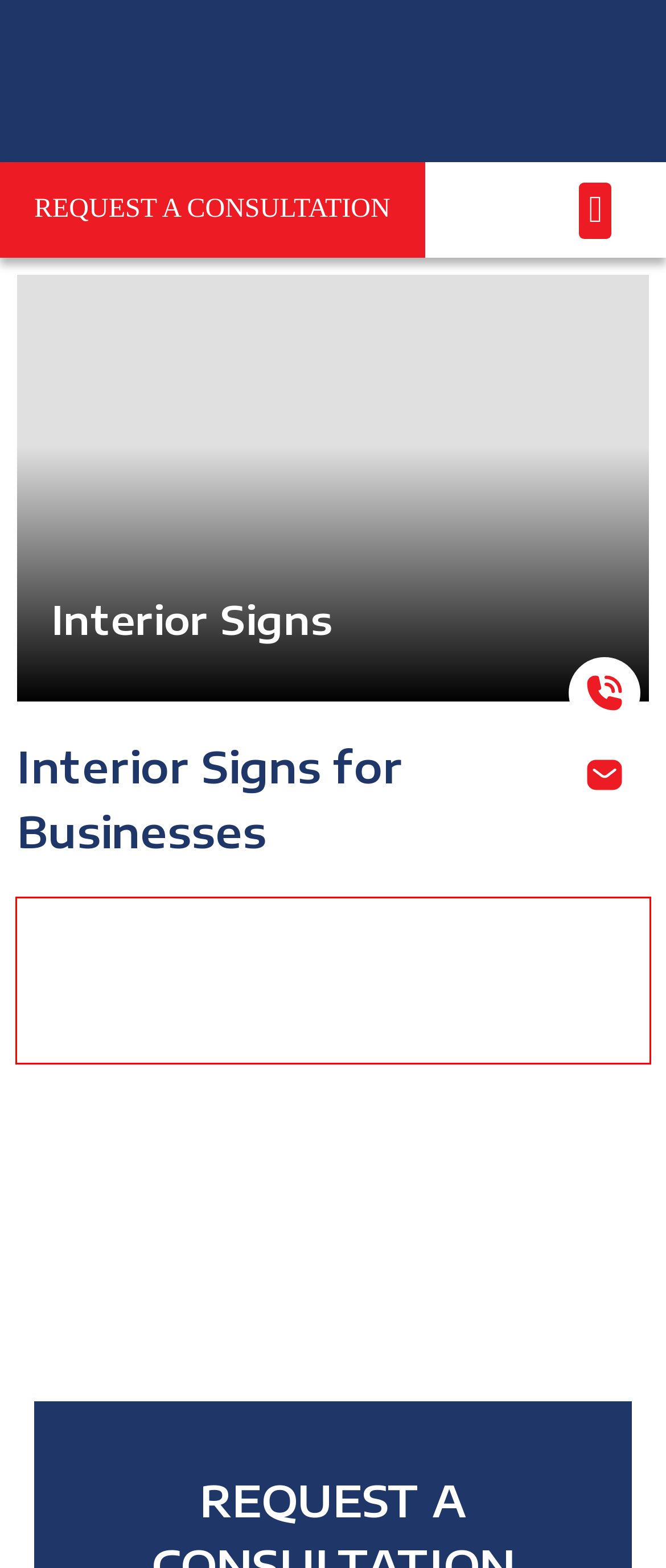Please analyze the provided webpage screenshot and perform OCR to extract the text content from the red rectangle bounding box.

Do you find yourself smiling when you see cool signage in a business, whether it is illuminated, is made from an unusual material, or is a 3D mural that looks as if it’s coming off the wall?